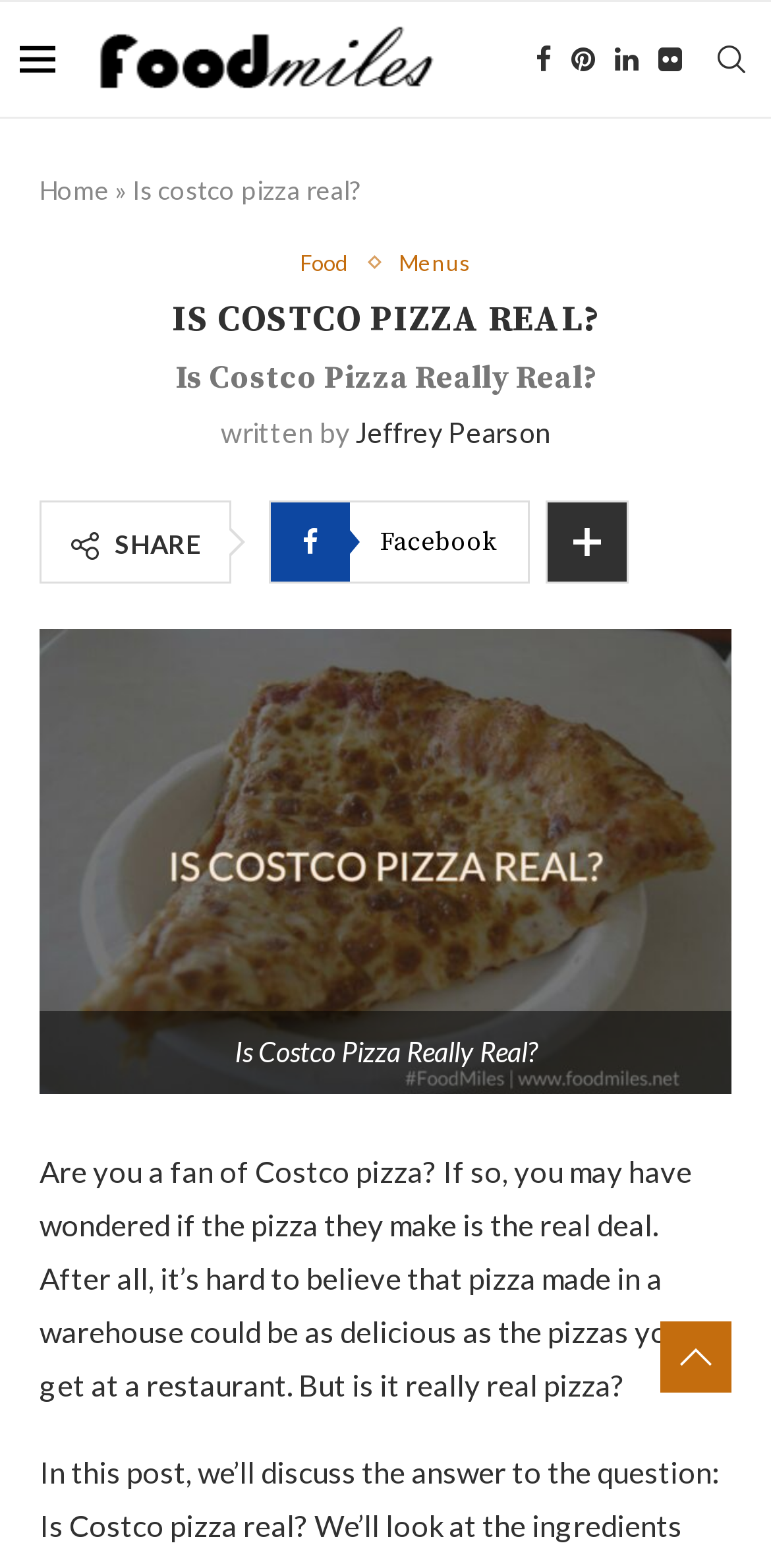Please find and generate the text of the main heading on the webpage.

IS COSTCO PIZZA REAL?